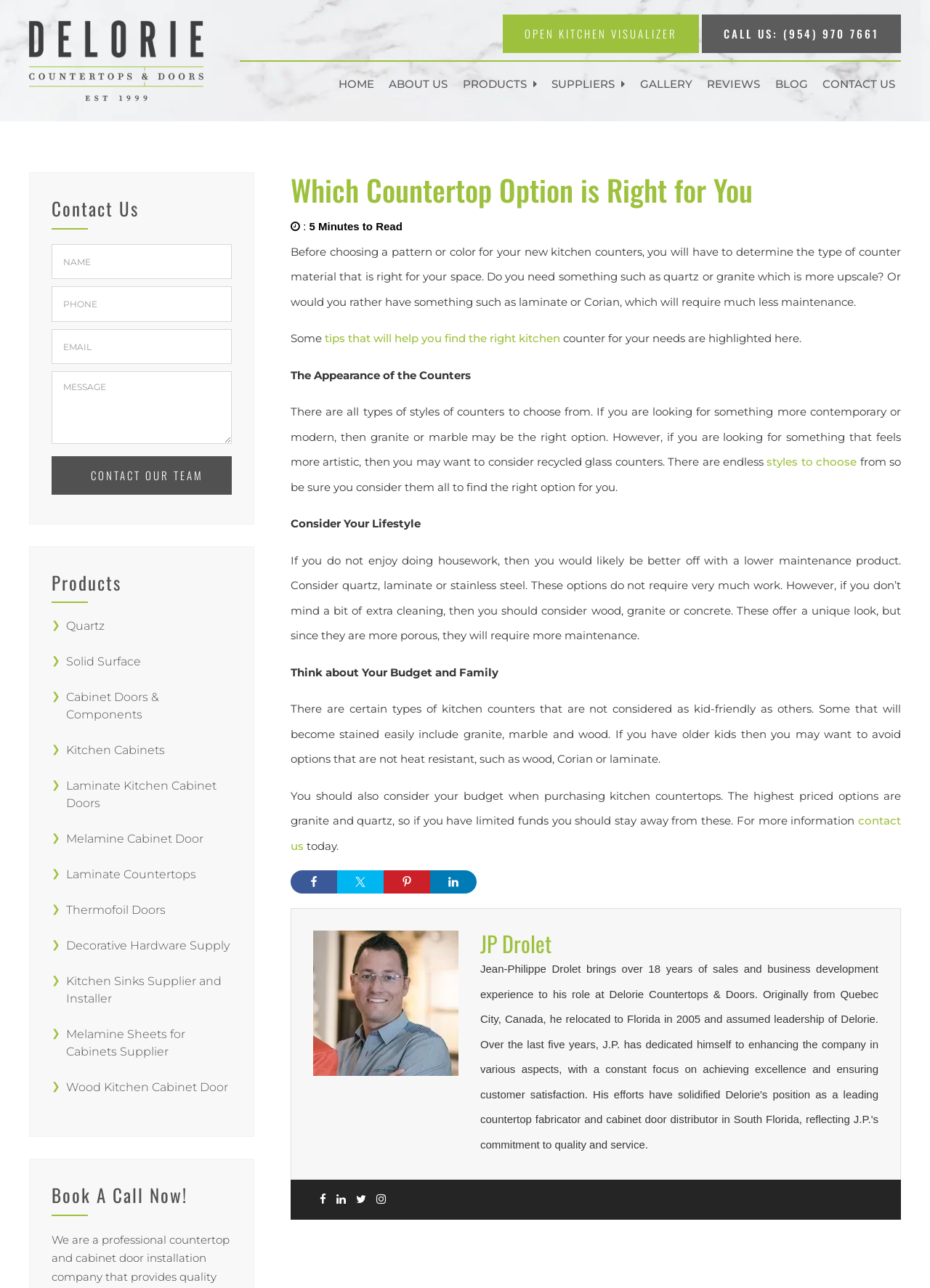Identify the bounding box coordinates of the region that should be clicked to execute the following instruction: "Share on Facebook".

[0.312, 0.676, 0.362, 0.694]